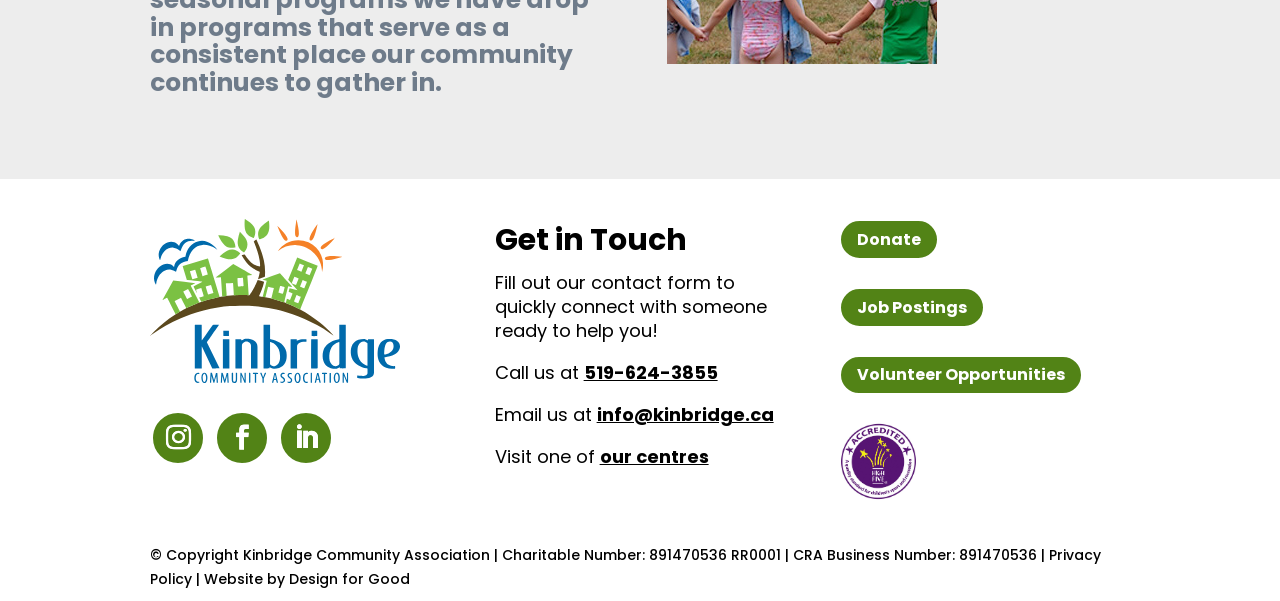How many gridcells are there in the second row?
Deliver a detailed and extensive answer to the question.

I counted the number of gridcell elements in the second row, which is [741] row. There is only one gridcell element, which contains the text '1:30 pm-2:30 pm Outdoor Adventure Club (Ages 4-12)'.